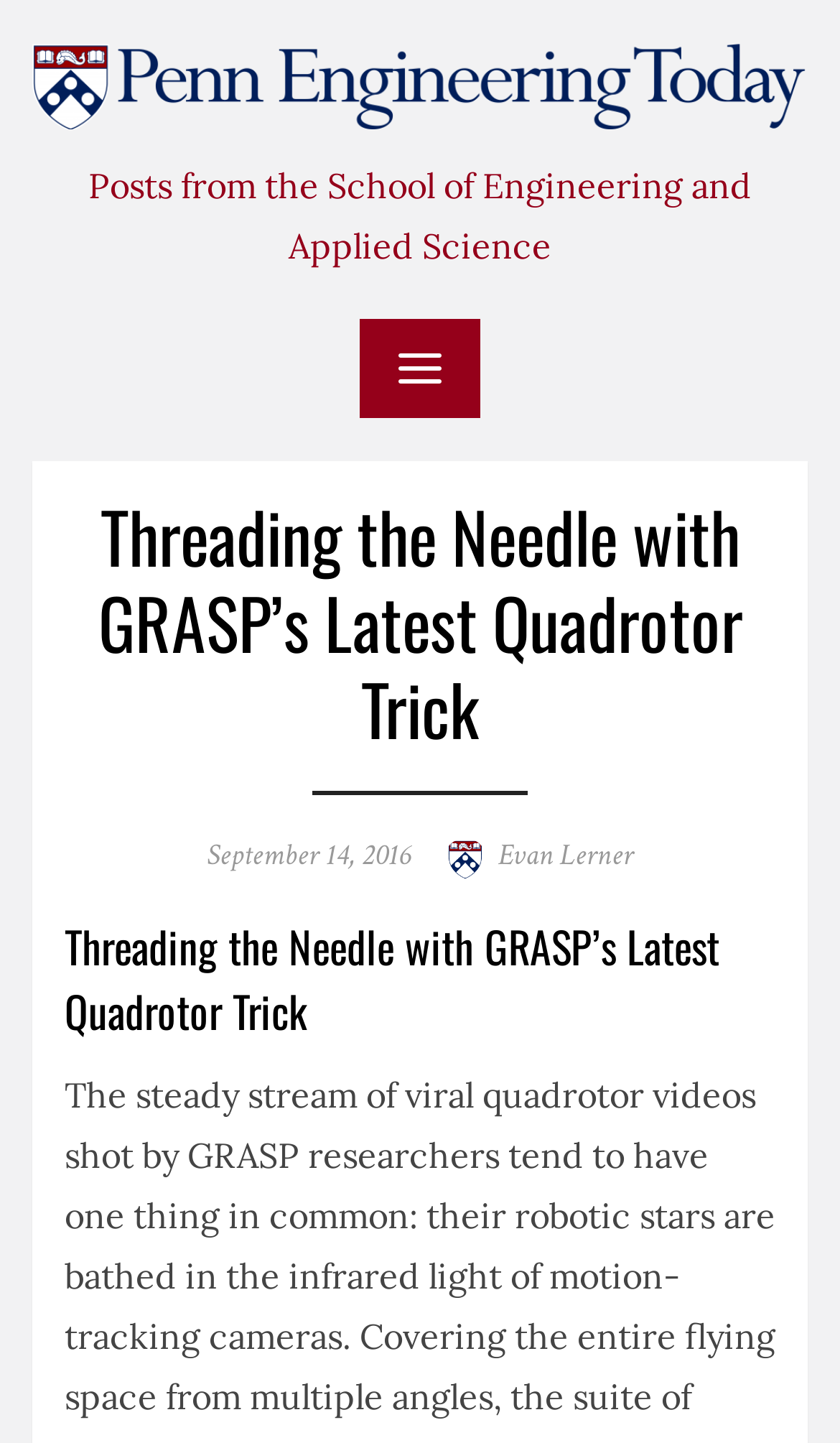Identify the bounding box coordinates for the UI element that matches this description: "Evan Lerner".

[0.592, 0.58, 0.754, 0.606]